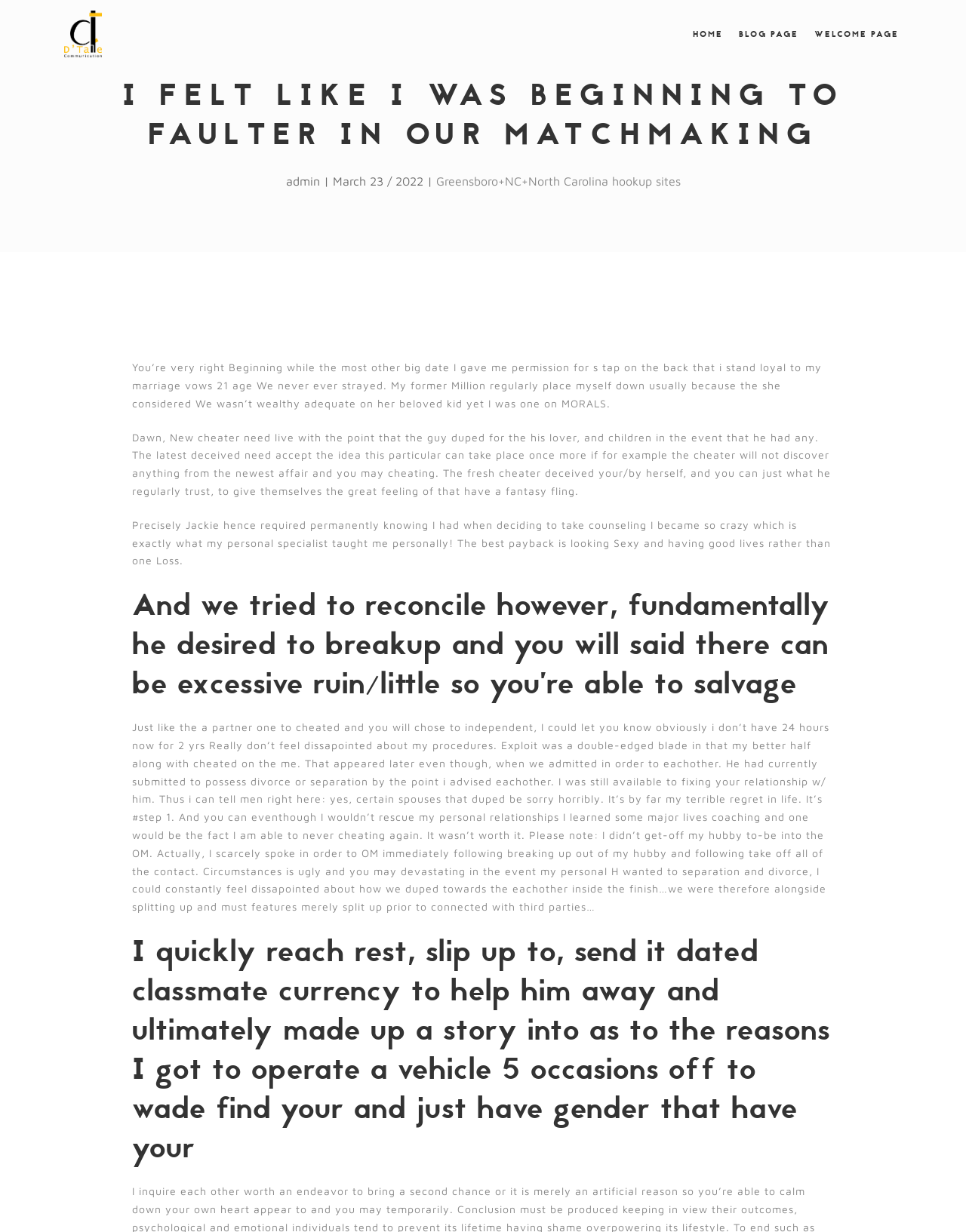Generate a thorough explanation of the webpage's elements.

This webpage appears to be a personal blog post or article about the author's experience with infidelity in their relationship. At the top of the page, there are four links: "HOME", "BLOG PAGE", and "WELCOME PAGE", which are positioned horizontally across the top of the page.

Below these links, there is a heading that reads "I FELT LIKE I WAS BEGINNING TO FAULTER IN OUR MATCHMAKING" in a larger font size. Underneath this heading, there is a line of text that reads "admin | March 23 / 2022 |", which appears to be the author's name and the date the post was published.

The main content of the page is a series of paragraphs that describe the author's experience with infidelity and their reflections on the situation. There are five paragraphs in total, each with a different topic or theme. The paragraphs are separated by a small gap, and the text is written in a conversational tone.

Throughout the page, there are no images or other multimedia elements. The focus is solely on the text, which is written in a clear and easy-to-read font. The overall layout is simple and easy to navigate, with a clear hierarchy of headings and paragraphs.